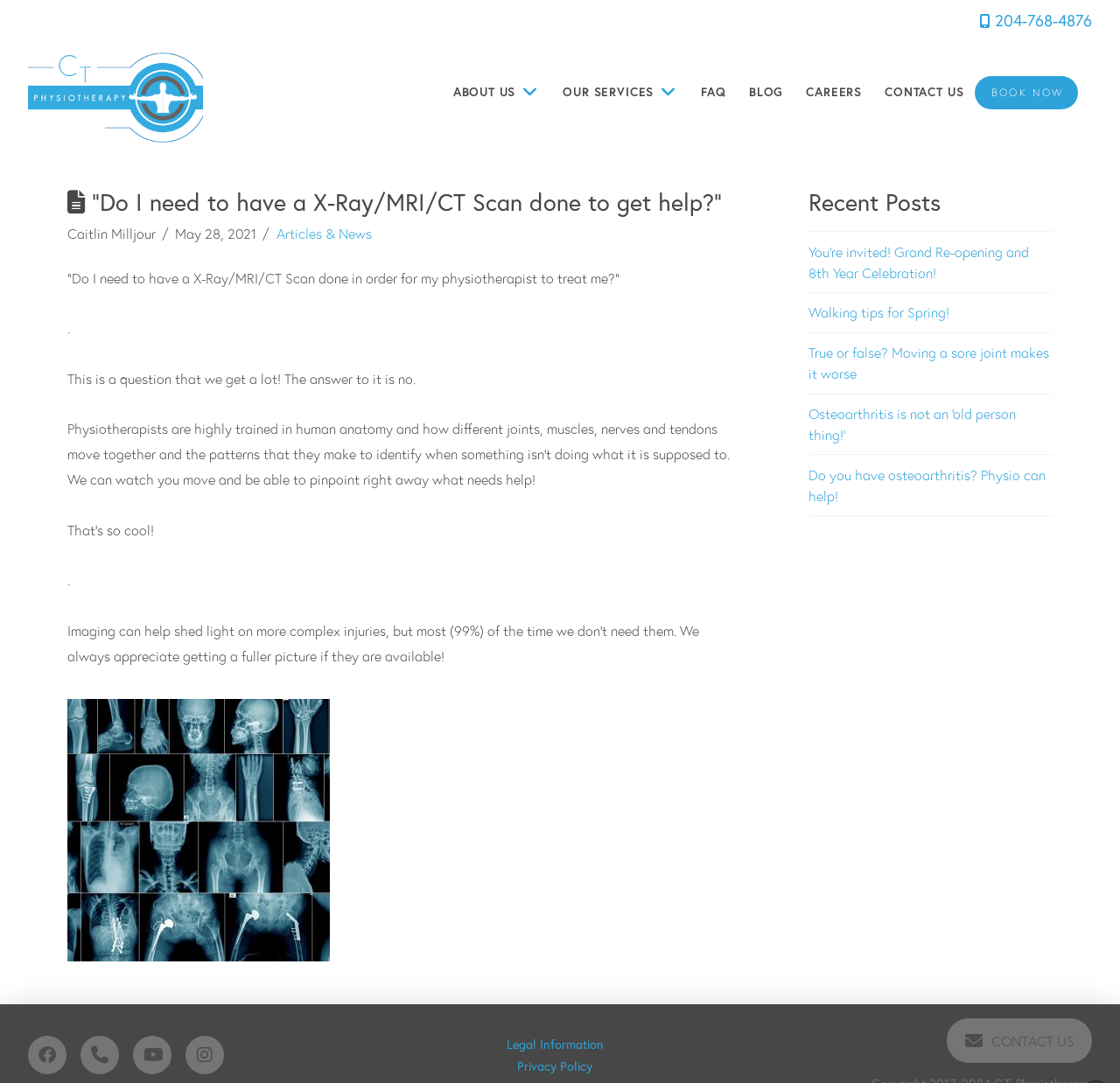Predict the bounding box coordinates of the area that should be clicked to accomplish the following instruction: "Call the phone number '204-768-4876'". The bounding box coordinates should consist of four float numbers between 0 and 1, i.e., [left, top, right, bottom].

[0.888, 0.009, 0.975, 0.028]